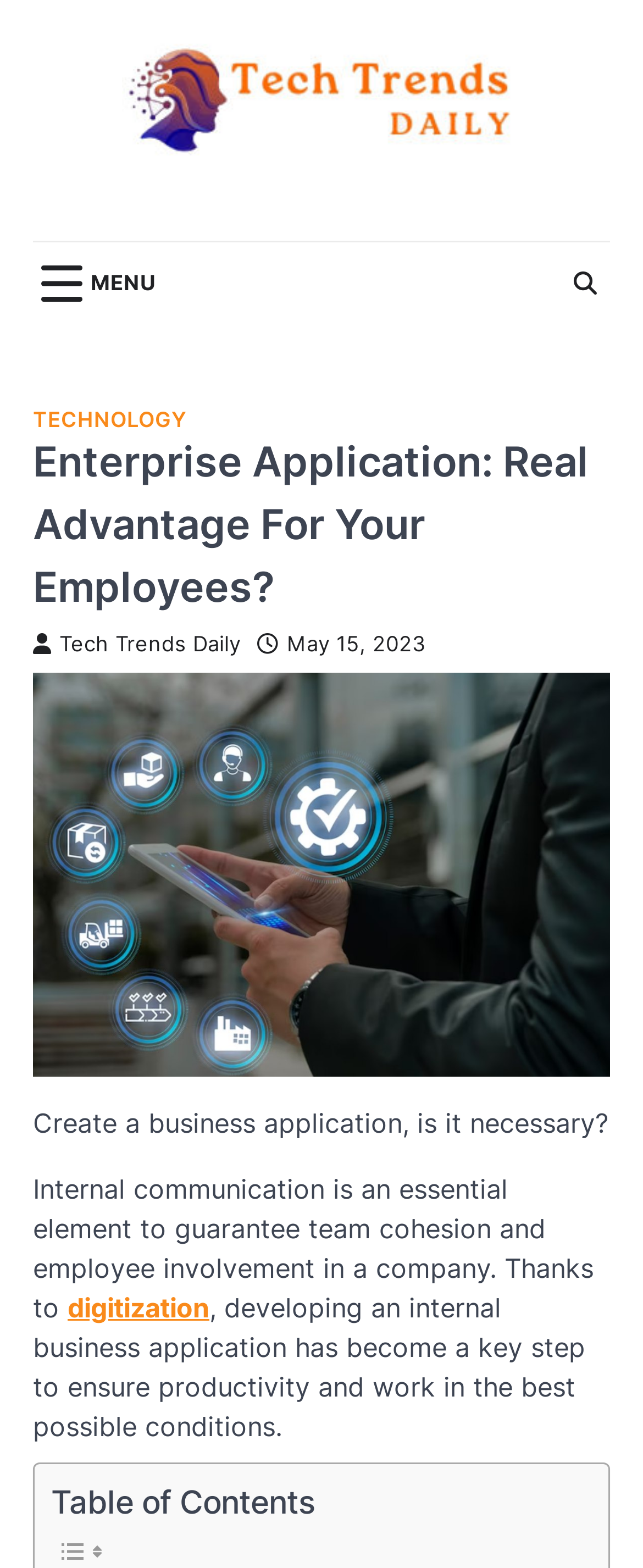What is the date mentioned in the article? Refer to the image and provide a one-word or short phrase answer.

May 15, 2023